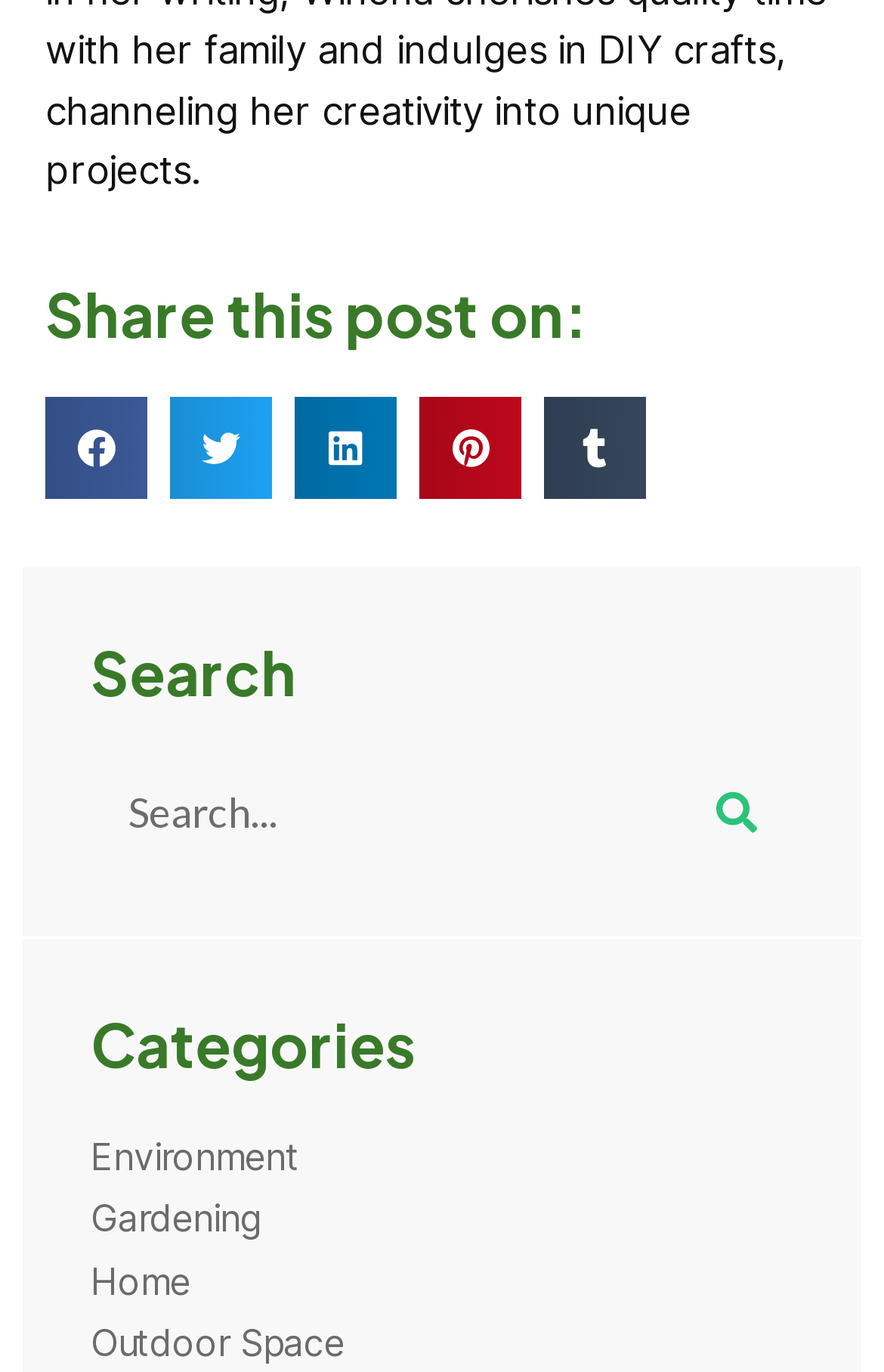Analyze the image and answer the question with as much detail as possible: 
What is the function of the 'Search' button?

The 'Search' button, located next to the search box, is used to submit the search query and retrieve relevant results from the website.